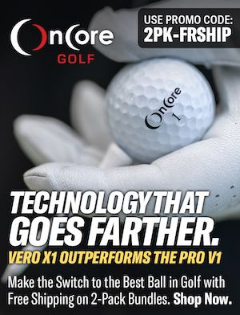Please give a succinct answer using a single word or phrase:
What is the benefit of using the promo code?

Free shipping